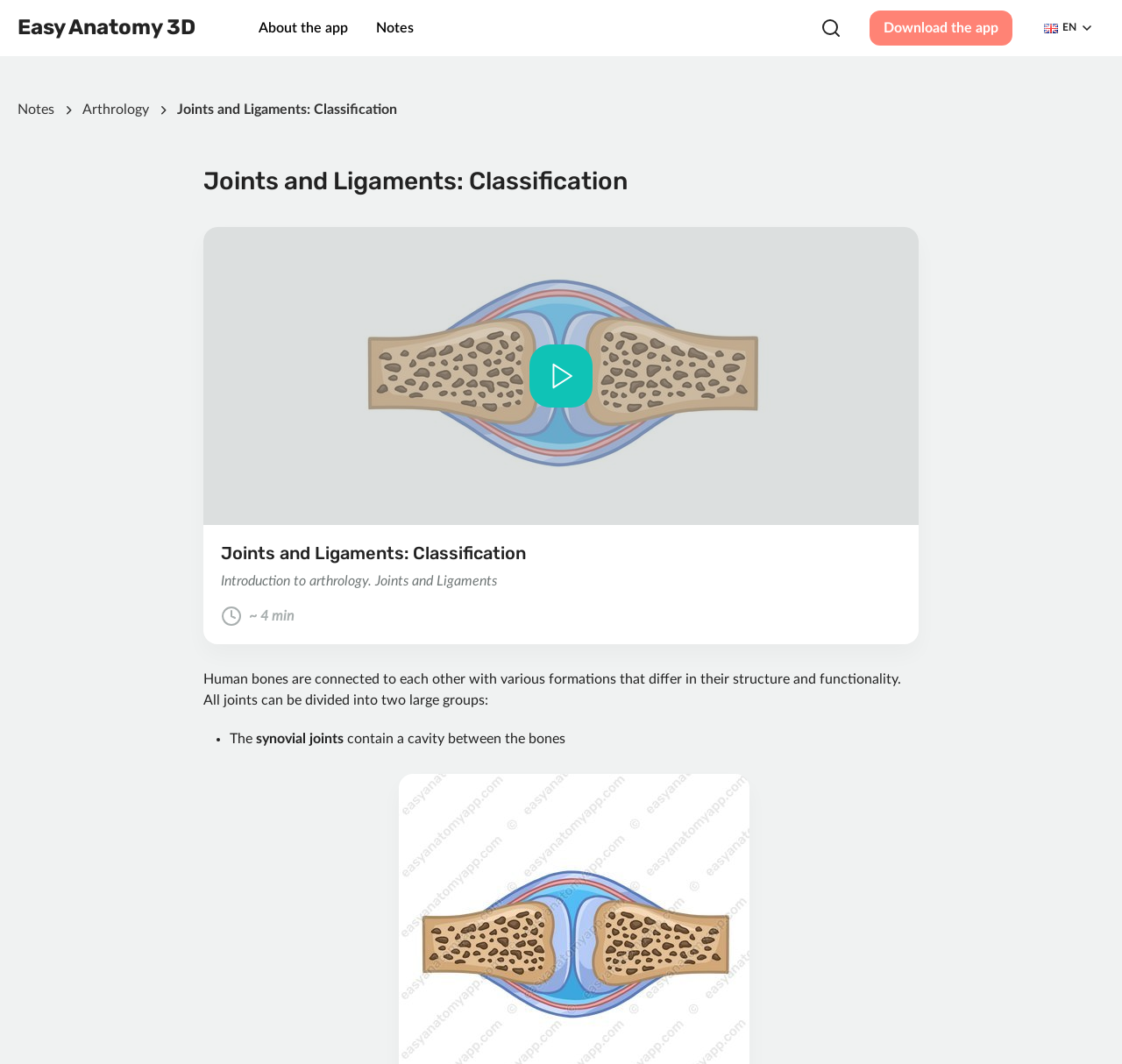Please specify the bounding box coordinates of the clickable region to carry out the following instruction: "Click the Log In button". The coordinates should be four float numbers between 0 and 1, in the format [left, top, right, bottom].

None